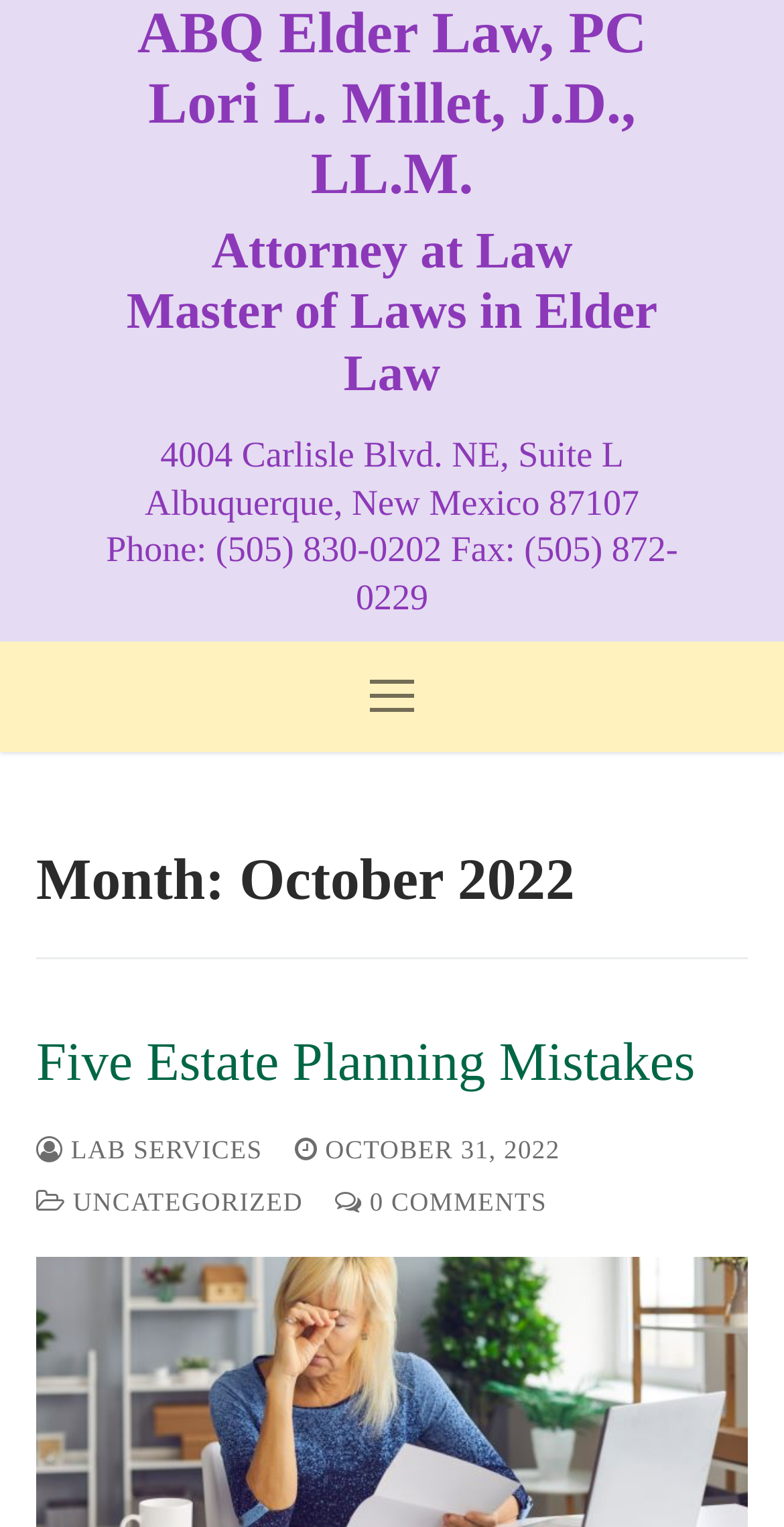Identify and provide the text of the main header on the webpage.

Month: October 2022